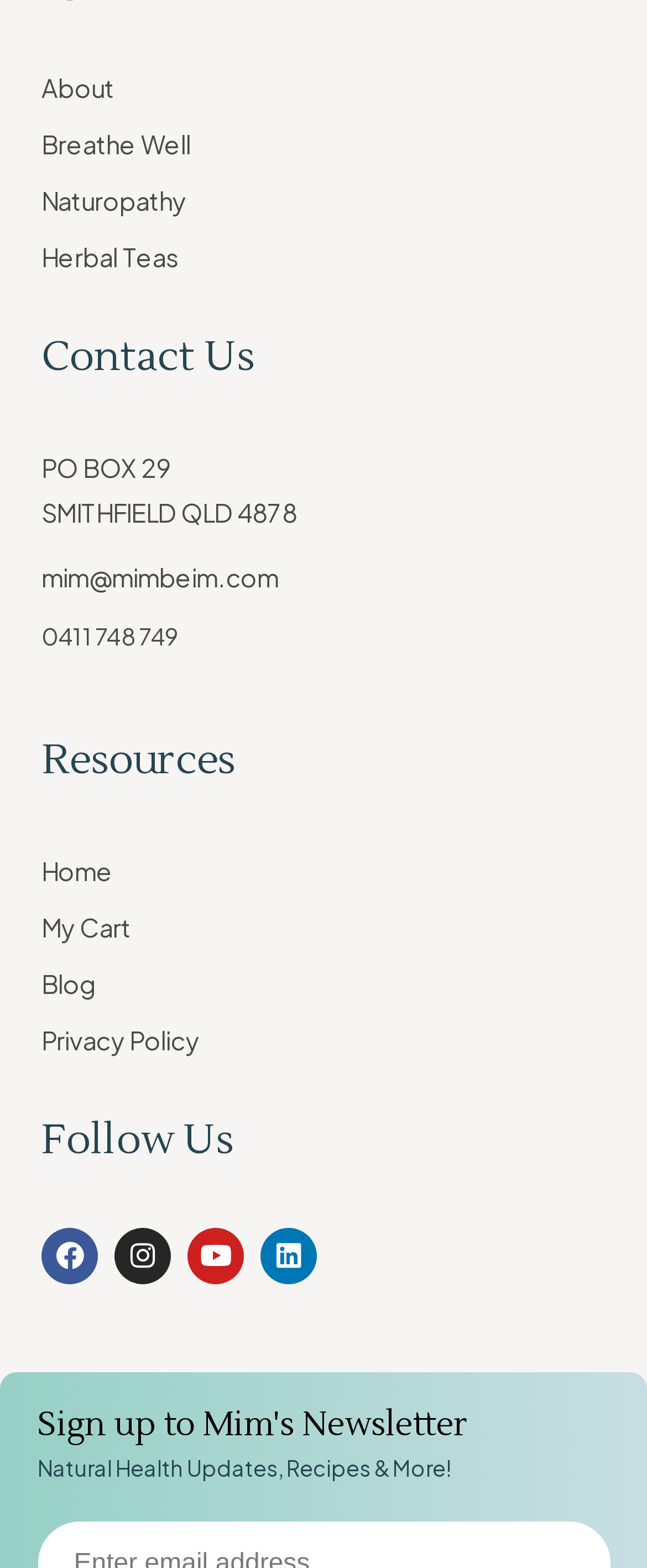Pinpoint the bounding box coordinates of the area that should be clicked to complete the following instruction: "Contact us via email". The coordinates must be given as four float numbers between 0 and 1, i.e., [left, top, right, bottom].

[0.064, 0.357, 0.43, 0.377]